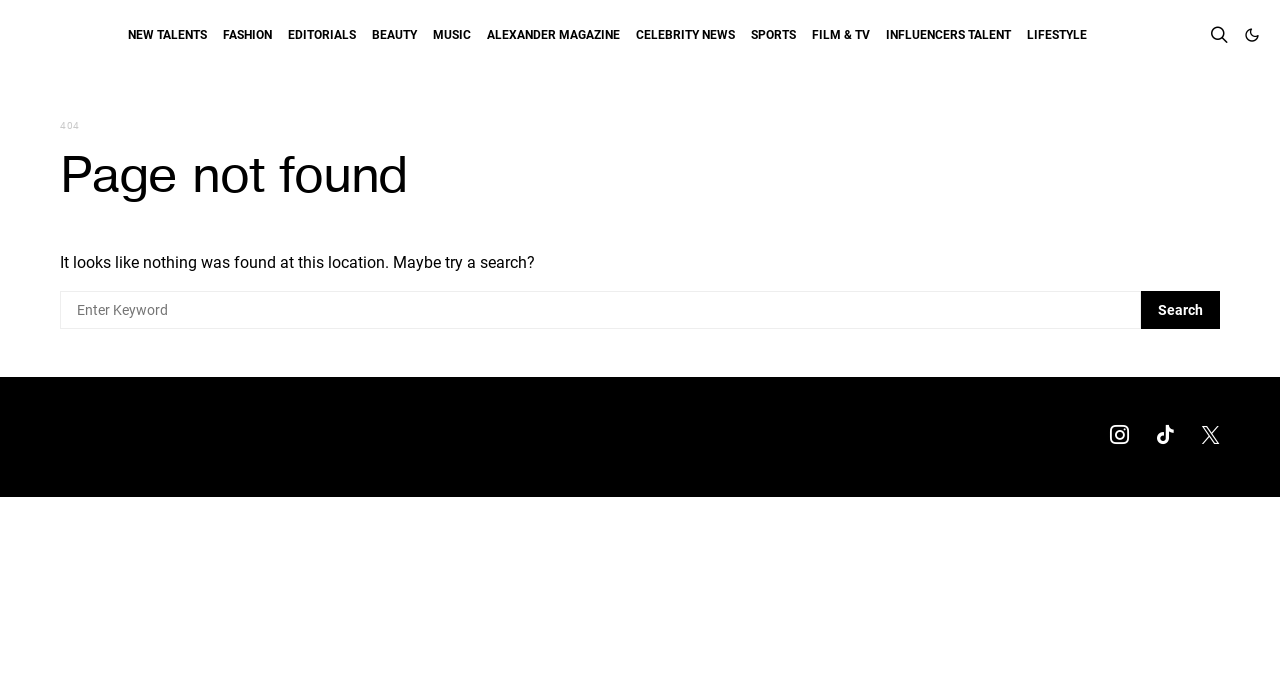Indicate the bounding box coordinates of the clickable region to achieve the following instruction: "Search for something."

[0.047, 0.418, 0.891, 0.473]